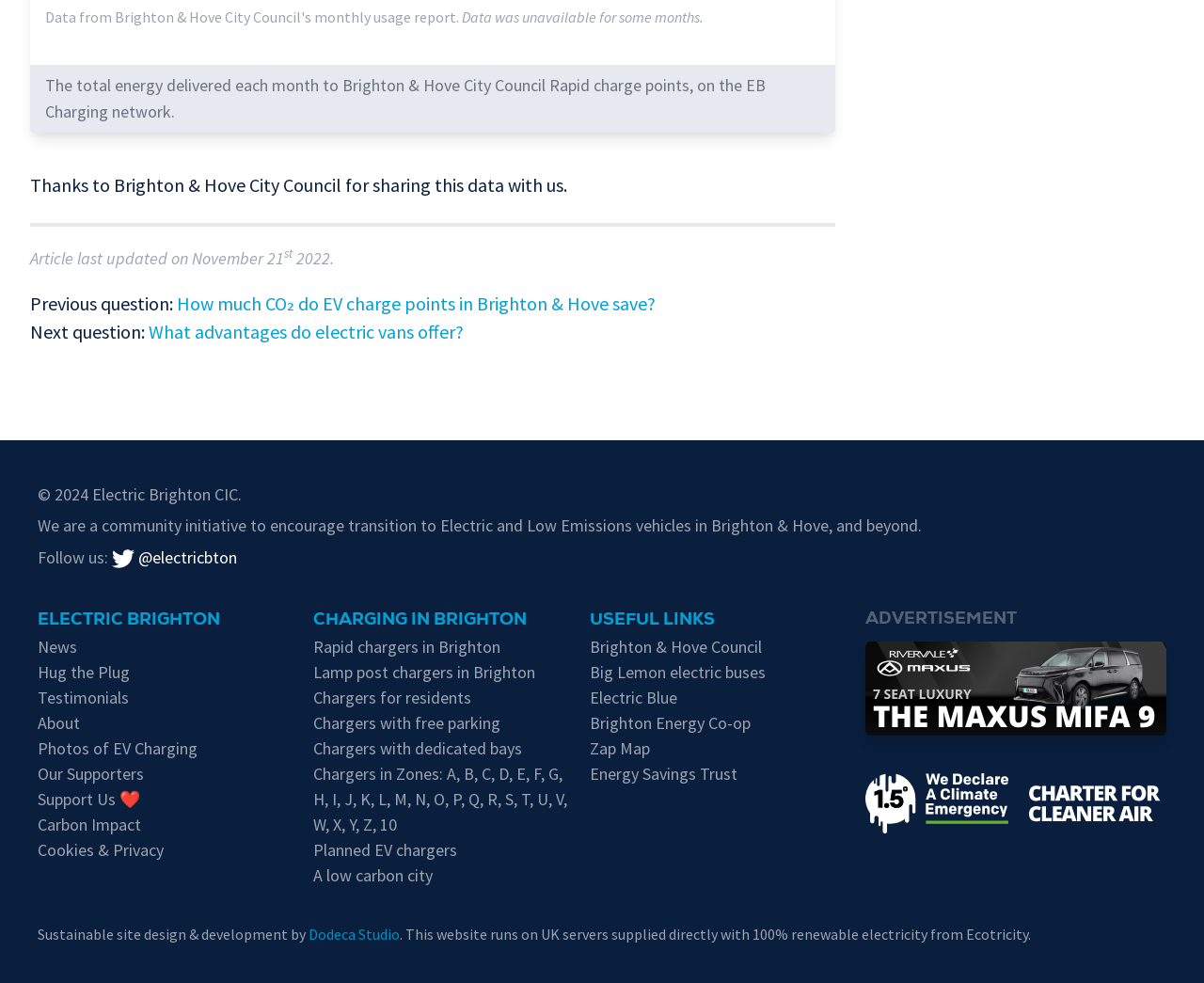Given the element description, predict the bounding box coordinates in the format (top-left x, top-left y, bottom-right x, bottom-right y), using floating point numbers between 0 and 1: Lamp post chargers in Brighton

[0.26, 0.673, 0.445, 0.695]